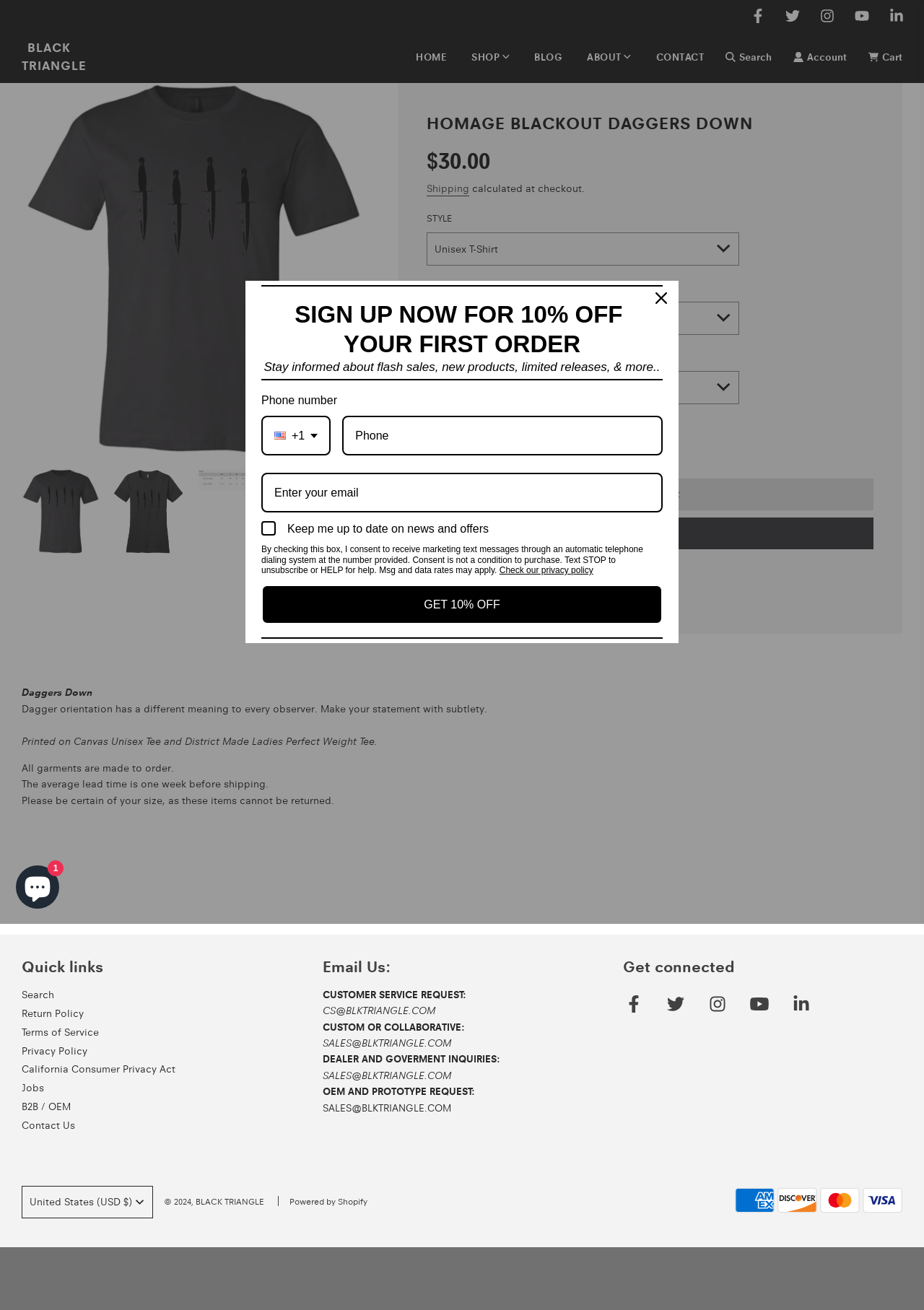From the image, can you give a detailed response to the question below:
What is the material of the product?

I found the answer by looking at the description of the product which mentions 'Printed on Canvas Unisex Tee and District Made Ladies Perfect Weight Tee', indicating that the material of the product is Canvas.